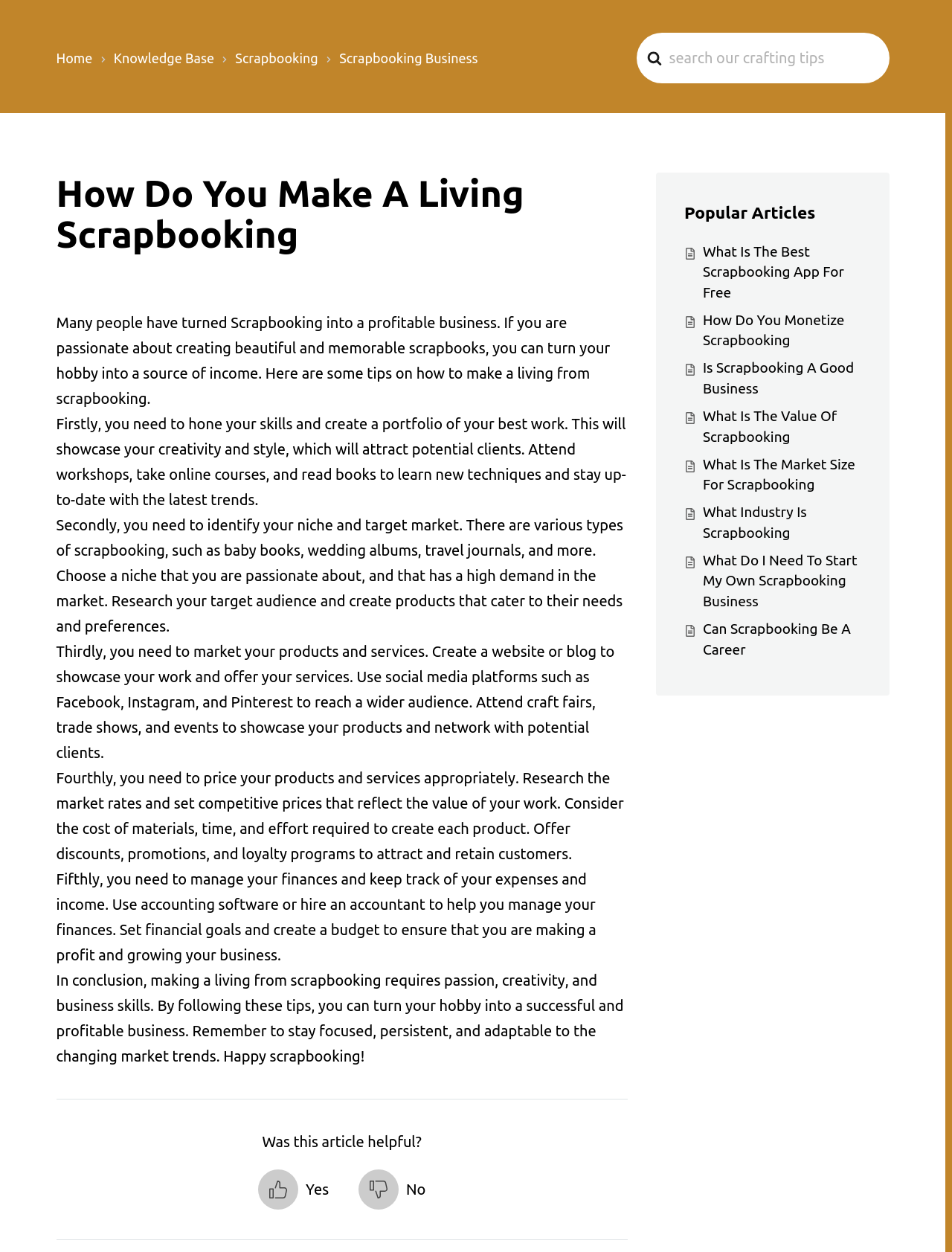How many links are there in the 'Popular Articles' section?
Observe the image and answer the question with a one-word or short phrase response.

8